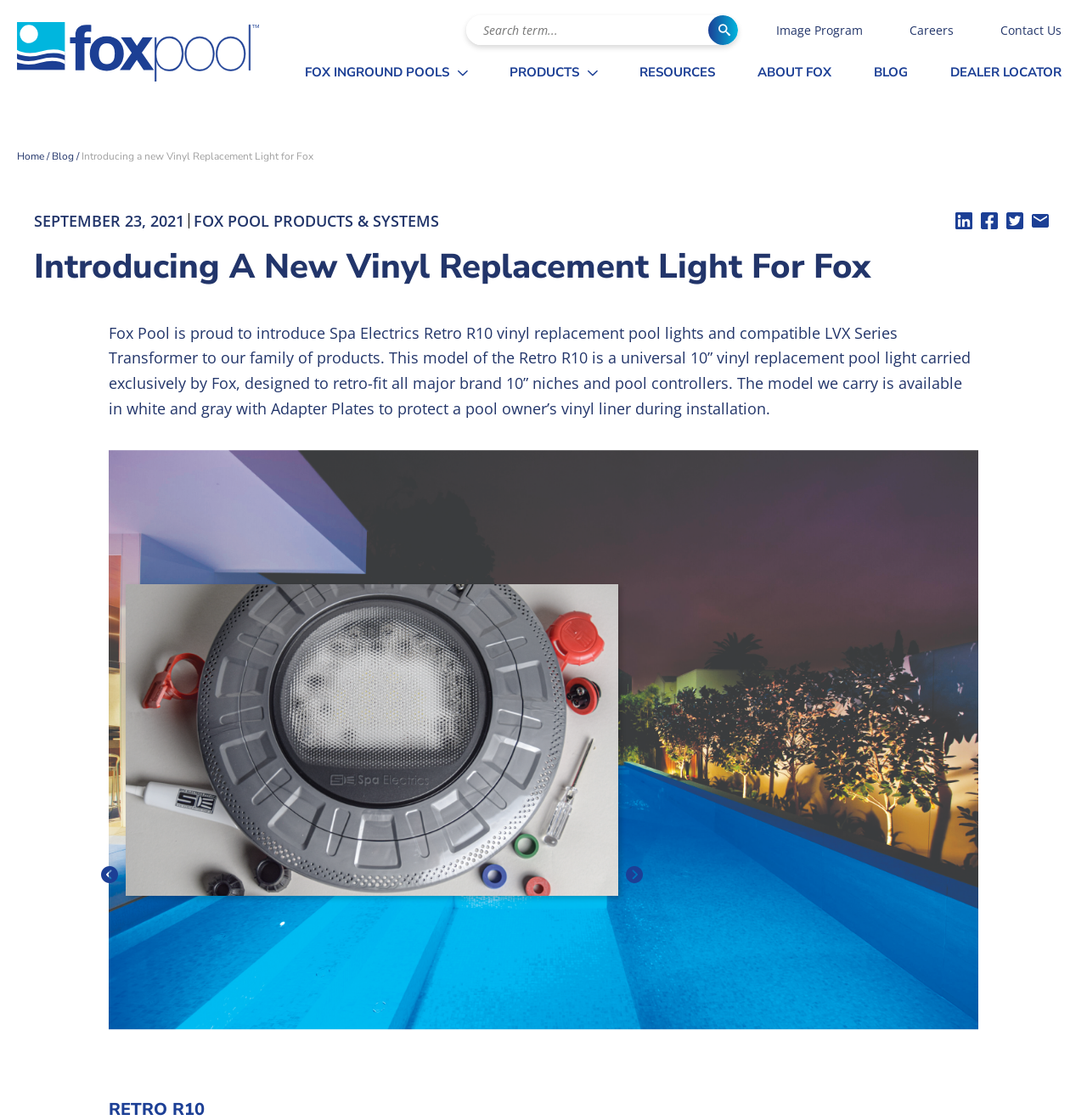Locate the bounding box coordinates of the area to click to fulfill this instruction: "Go to the next slide". The bounding box should be presented as four float numbers between 0 and 1, in the order [left, top, right, bottom].

[0.575, 0.773, 0.592, 0.789]